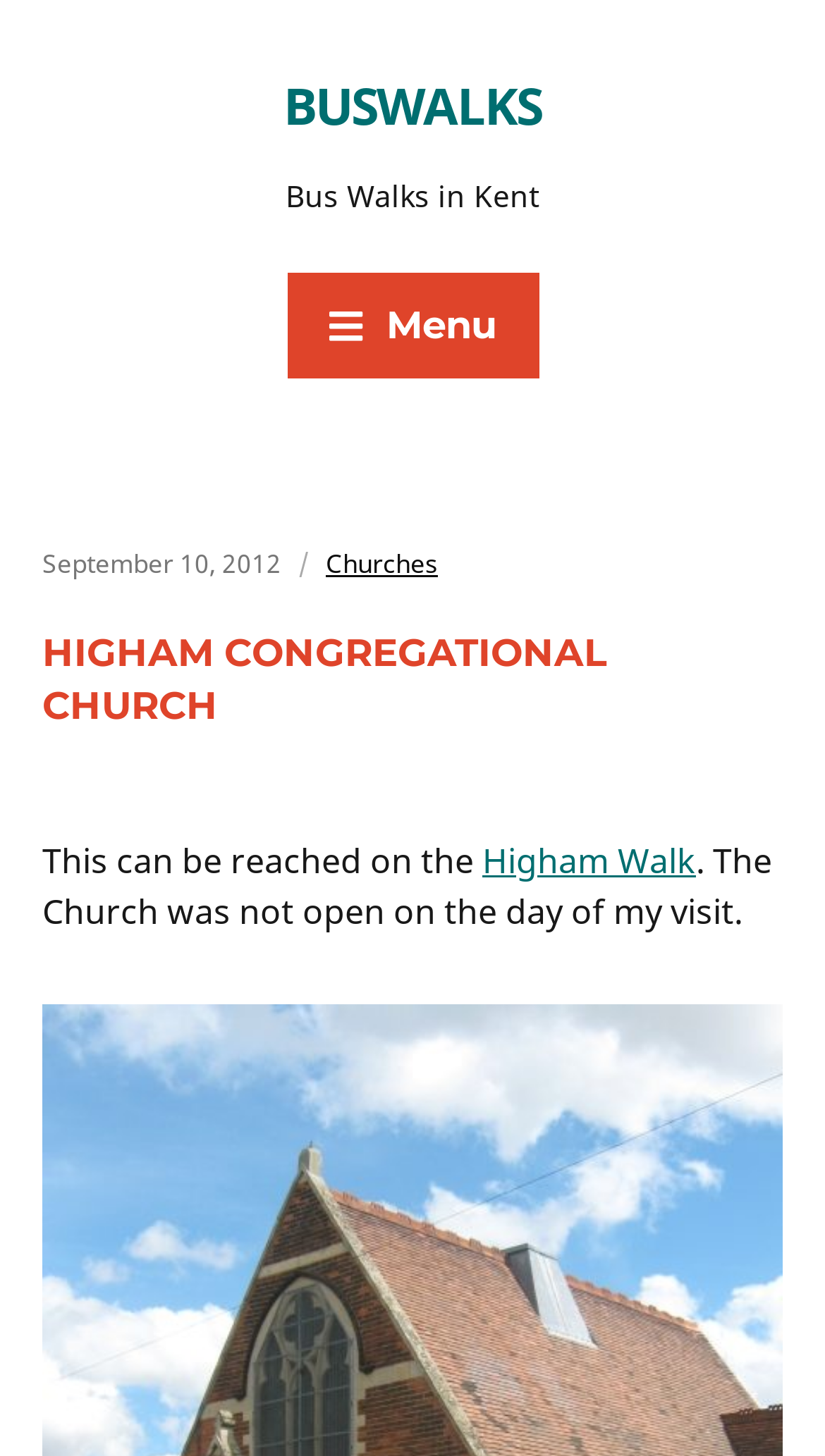Identify the bounding box coordinates for the UI element described as: "Churches".

[0.395, 0.374, 0.531, 0.399]